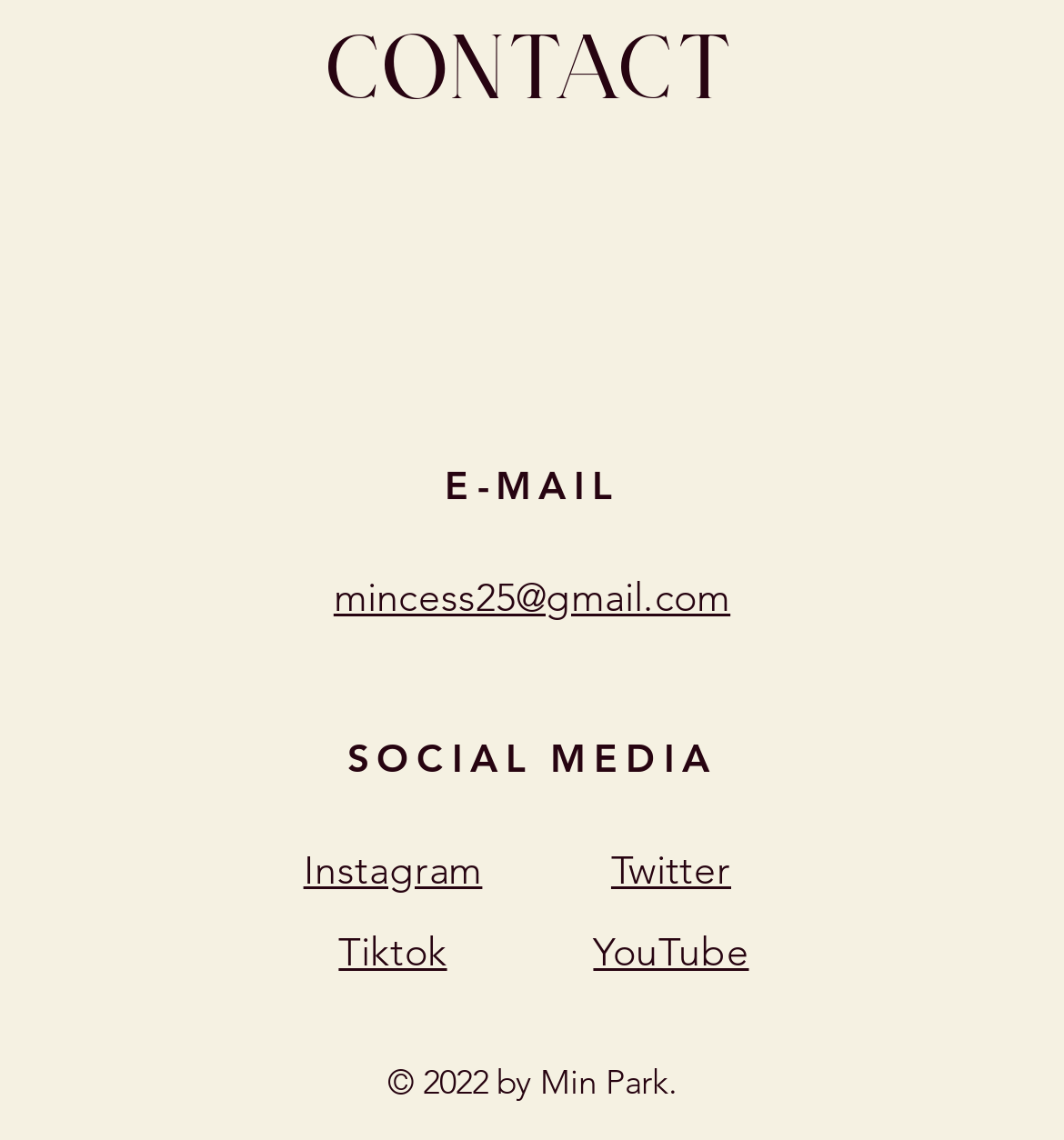How many social media platforms are listed?
Please give a detailed and elaborate explanation in response to the question.

The social media platforms are listed under the 'SOCIAL MEDIA' heading. There are four link elements, each representing a different platform: Instagram, Twitter, Tiktok, and YouTube.